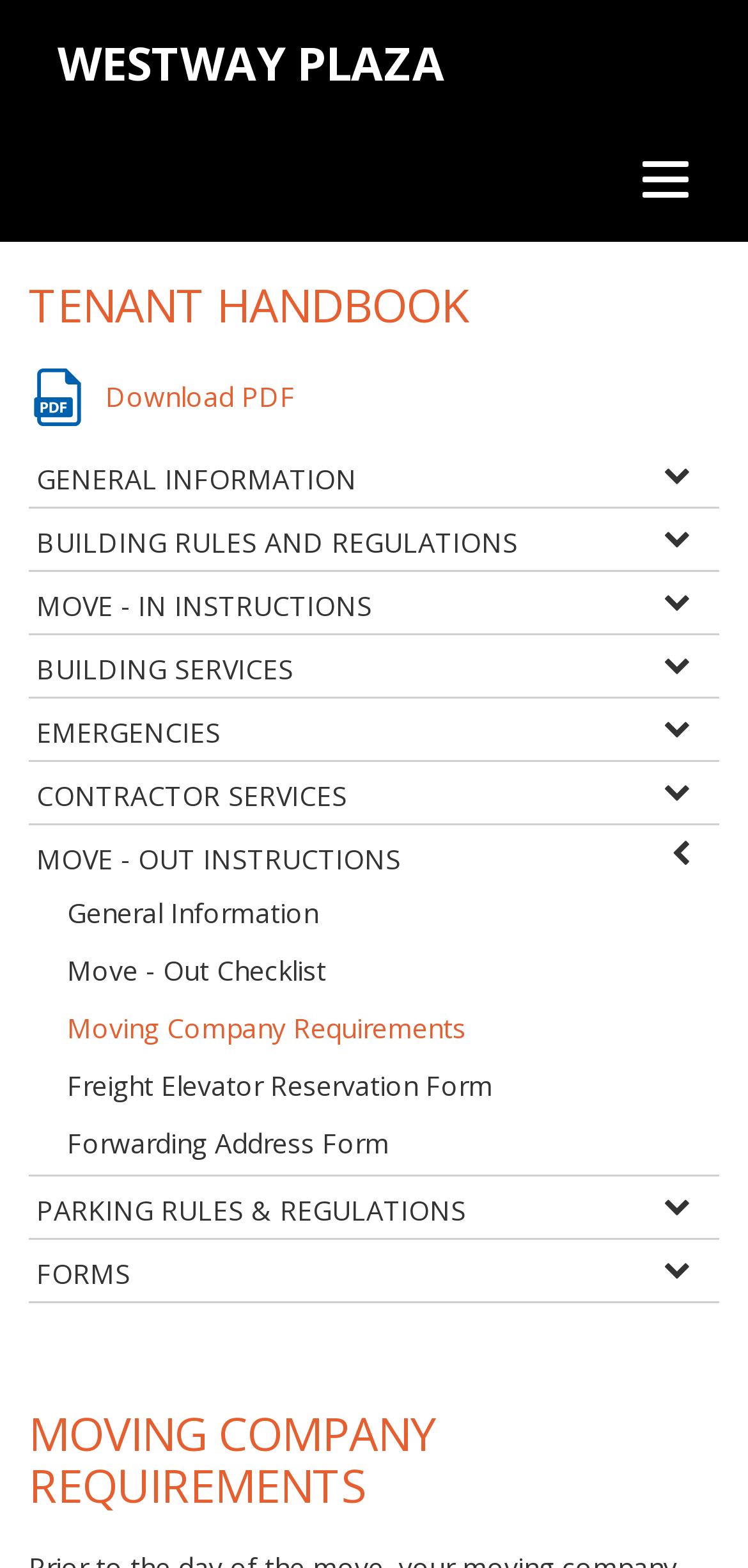Refer to the screenshot and give an in-depth answer to this question: What is the title of the section below the 'TENANT HANDBOOK' heading?

The section below the 'TENANT HANDBOOK' heading is titled 'MOVING COMPANY REQUIREMENTS', which is indicated by a heading element at the bottom of the webpage.